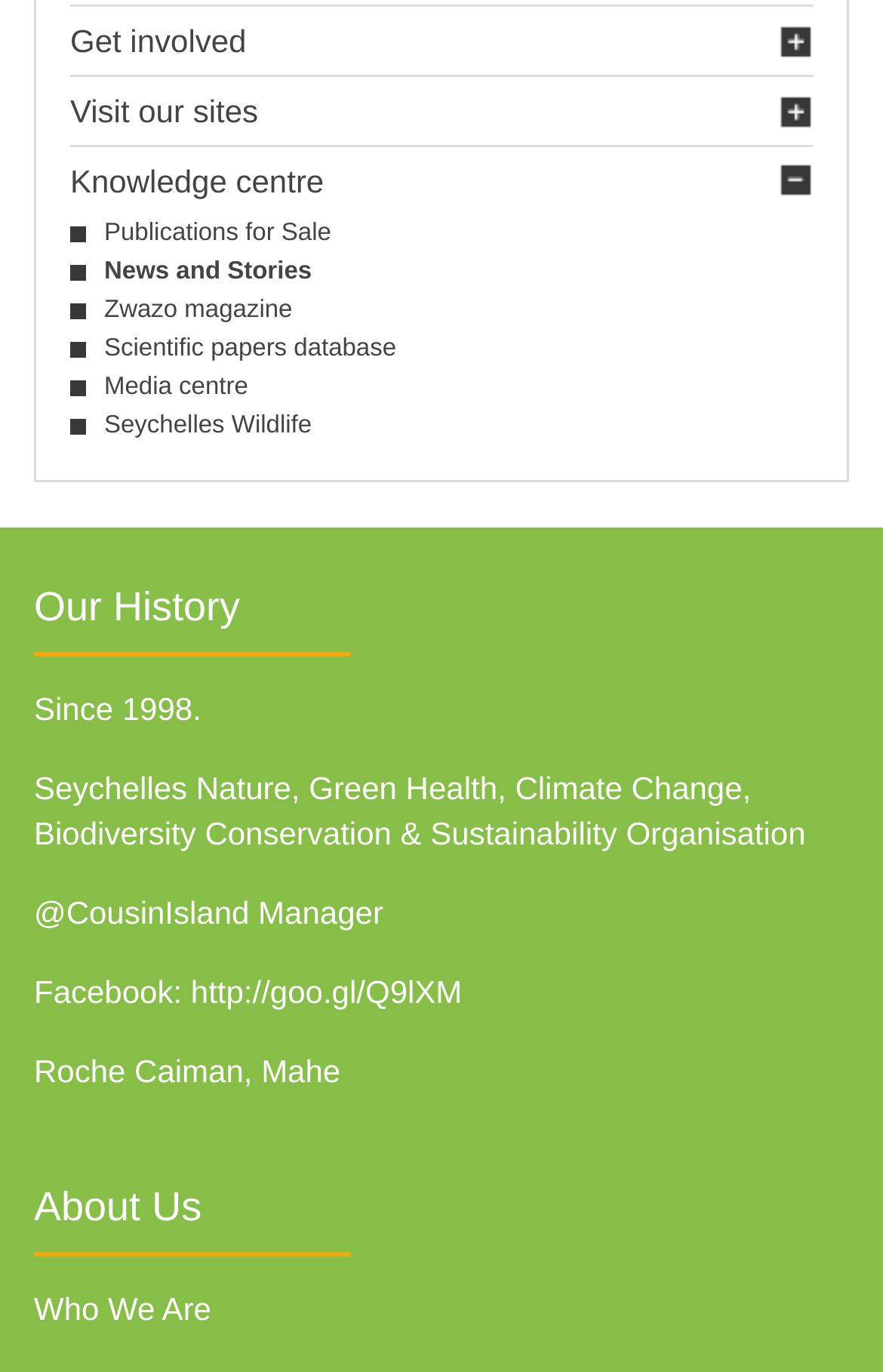What are the areas of focus of the organization?
Answer the question with a thorough and detailed explanation.

The areas of focus of the organization can be found in the 'Our History' section, where it is mentioned 'Seychelles Nature,' along with links to 'Green Health', 'Climate Change', and 'Biodiversity Conservation'.